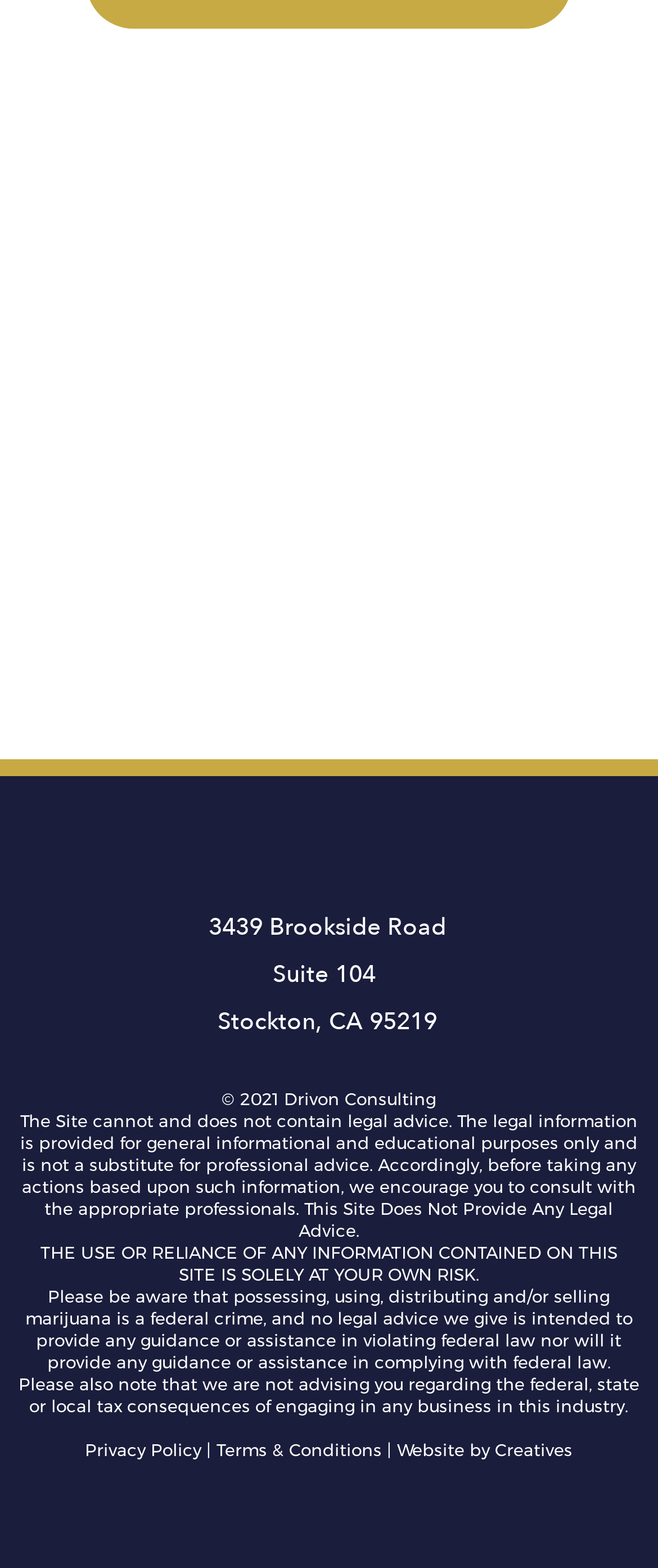Please provide a comprehensive response to the question below by analyzing the image: 
What is the address of the company?

The address is mentioned in three separate lines of text, which are '3439 Brookside Road', 'Suite 104', and 'Stockton, CA 95219'. These lines are placed vertically in a column, indicating that they are part of the same address.